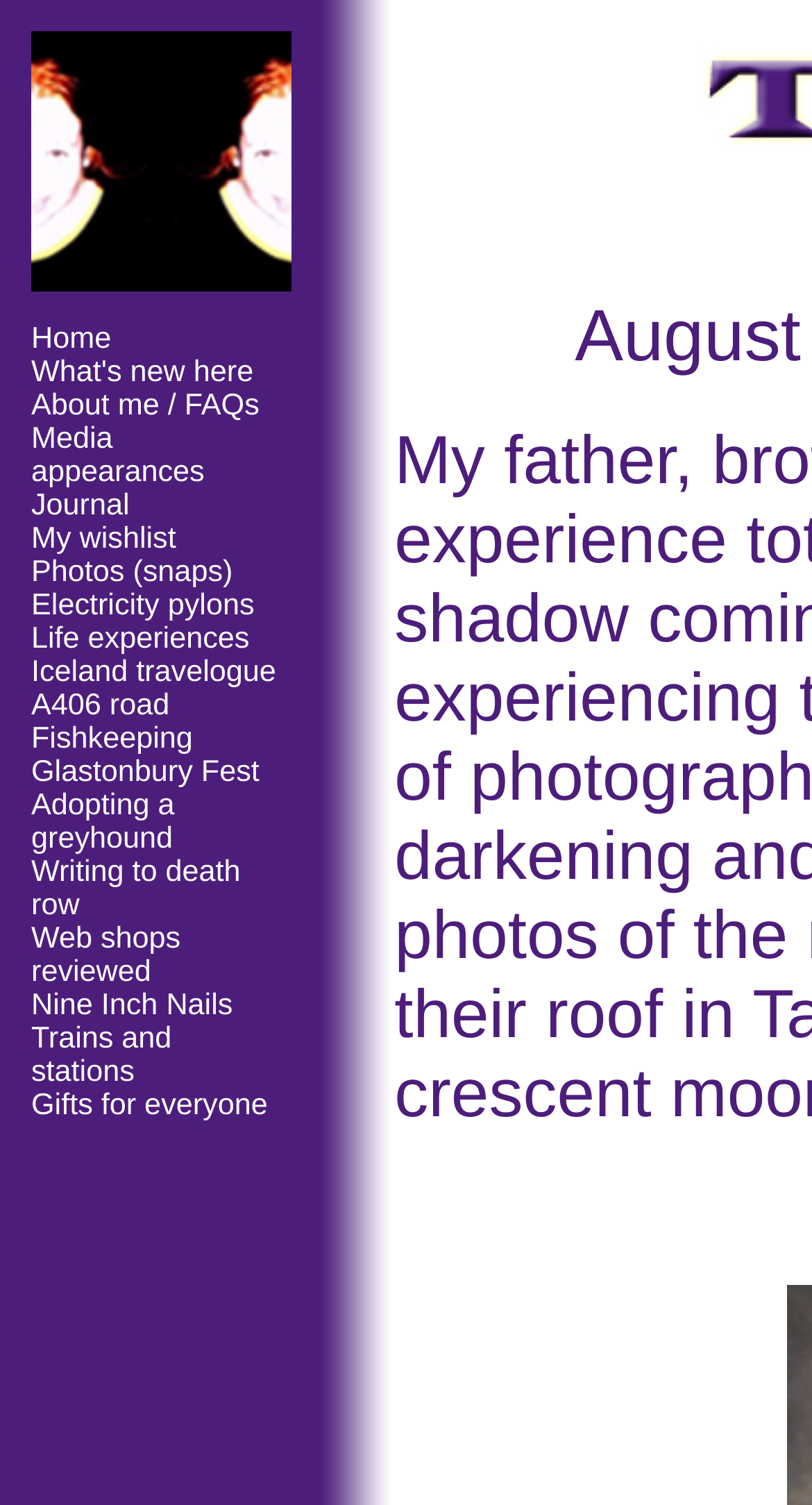Use a single word or phrase to answer the question:
What is the last link on the webpage?

Gifts for everyone